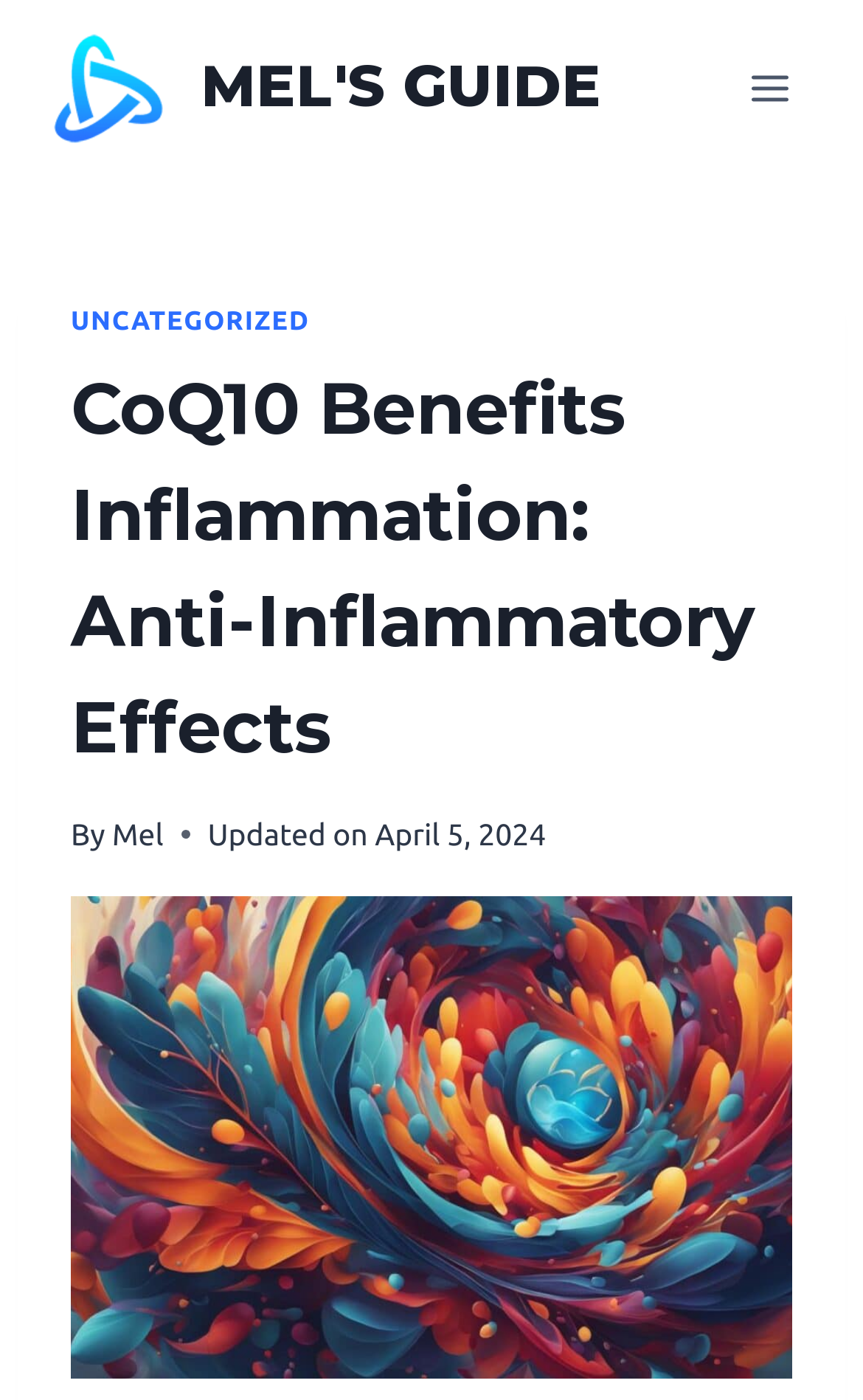When was the article last updated?
Using the image as a reference, deliver a detailed and thorough answer to the question.

I found the answer by looking at the header section of the webpage, where it says 'Updated on April 5, 2024'.